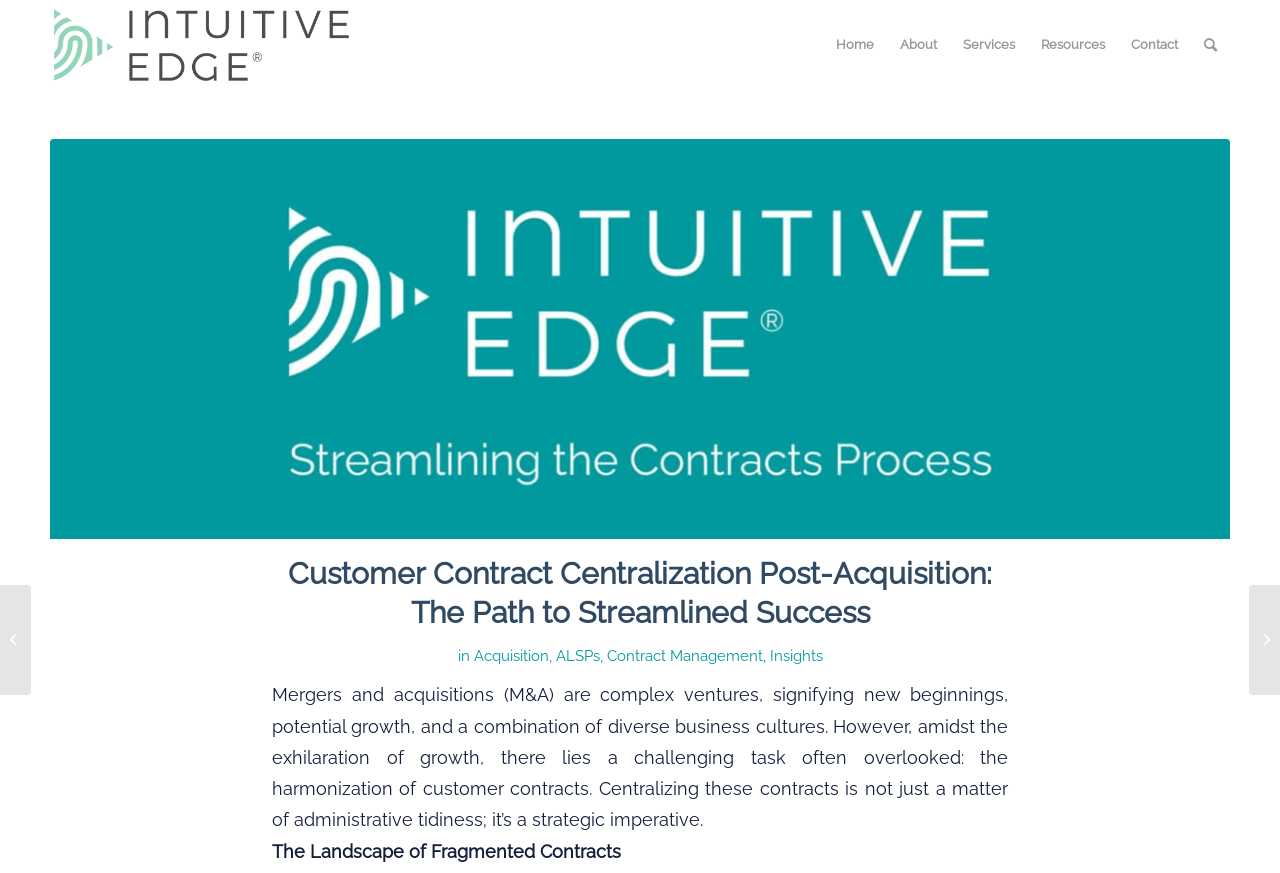Please identify the coordinates of the bounding box that should be clicked to fulfill this instruction: "Read the insight about Unlocking Financial Gains".

[0.0, 0.67, 0.024, 0.796]